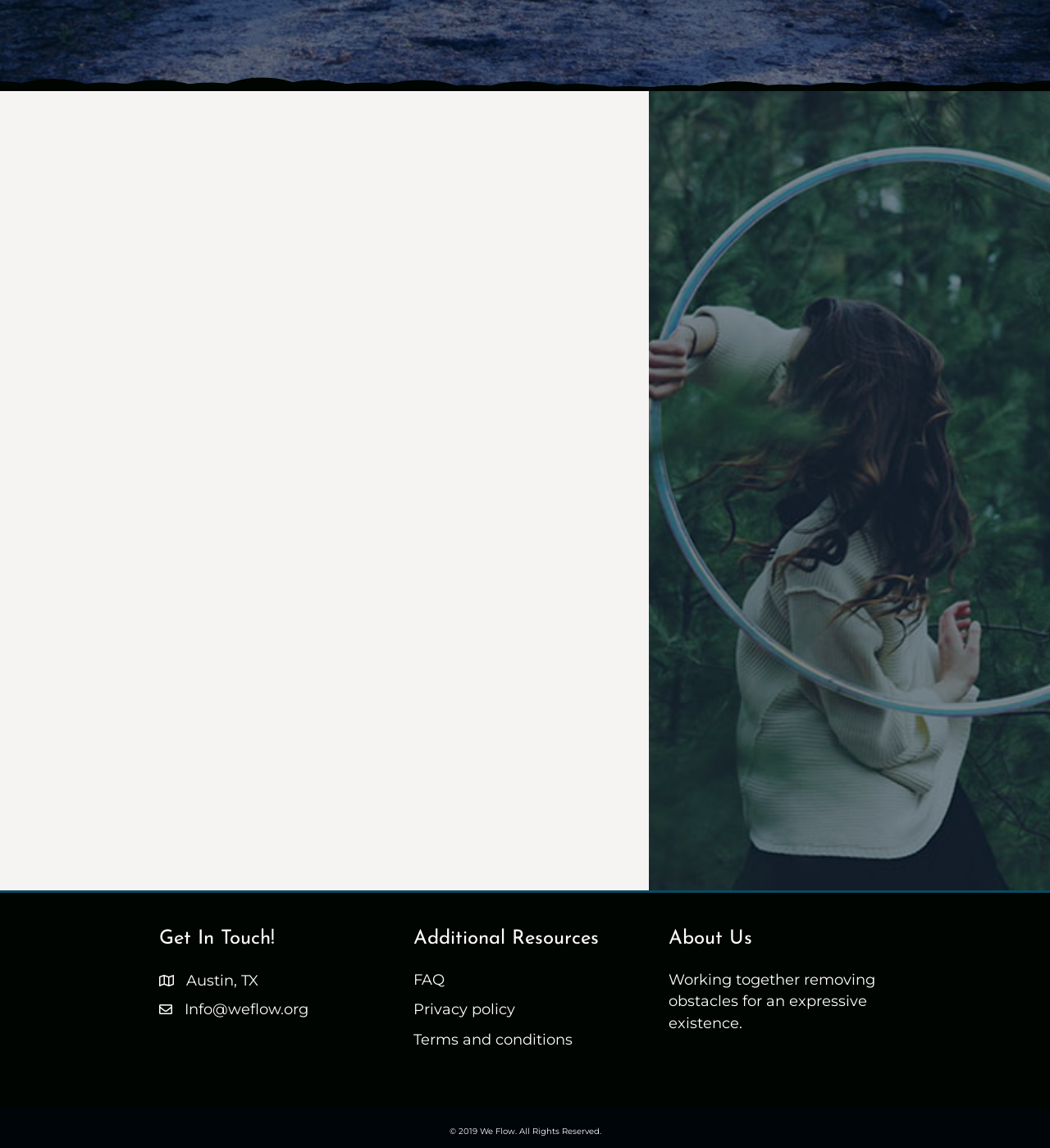From the webpage screenshot, predict the bounding box of the UI element that matches this description: "Info@weflow.org".

[0.175, 0.87, 0.293, 0.889]